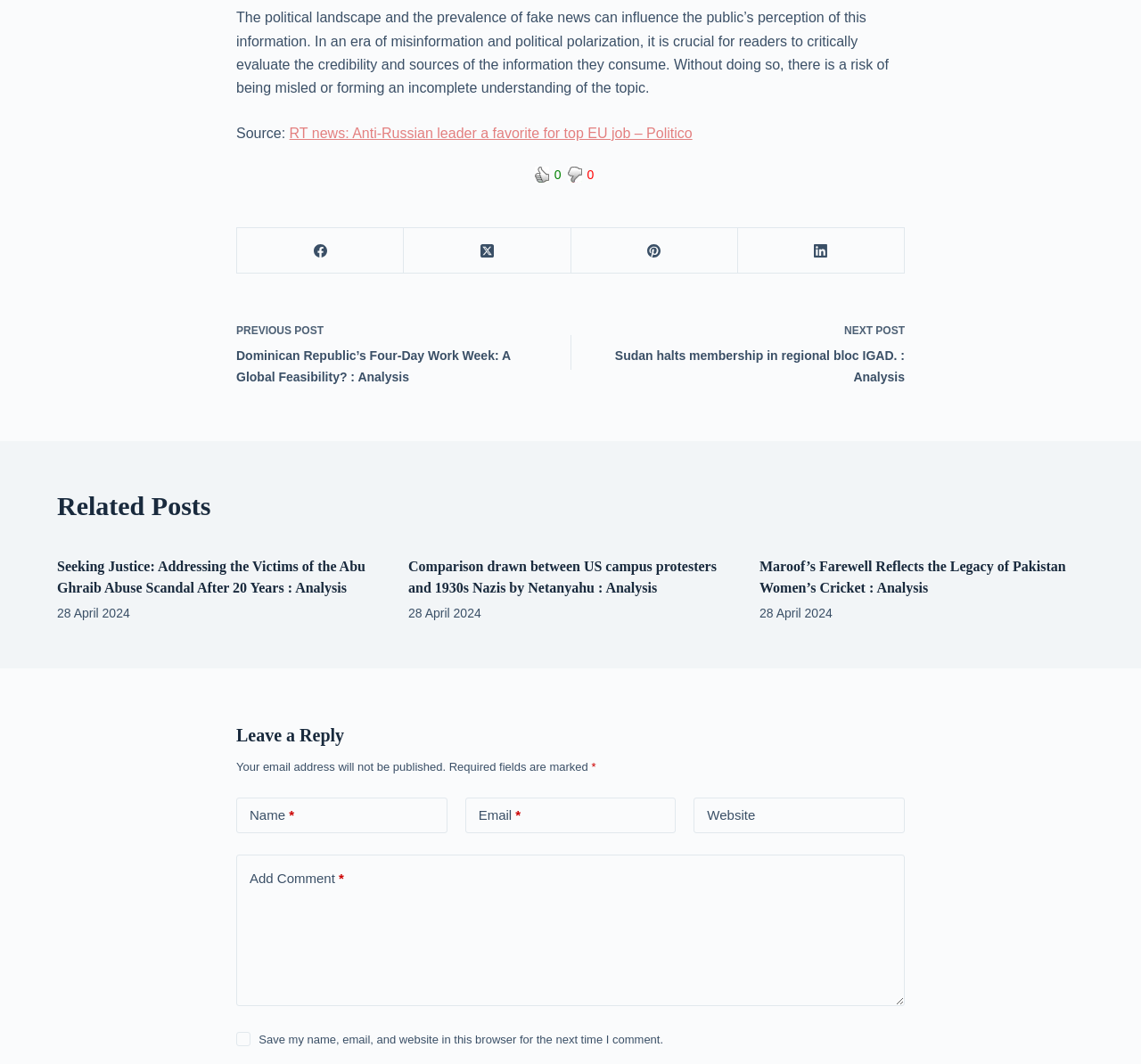Can you give a detailed response to the following question using the information from the image? How many related posts are shown on the webpage?

There are three related posts shown on the webpage, each with a heading, a link, and a timestamp. They are 'Seeking Justice: Addressing the Victims of the Abu Ghraib Abuse Scandal After 20 Years : Analysis', 'Comparison drawn between US campus protesters and 1930s Nazis by Netanyahu : Analysis', and 'Maroof’s Farewell Reflects the Legacy of Pakistan Women’s Cricket : Analysis'.